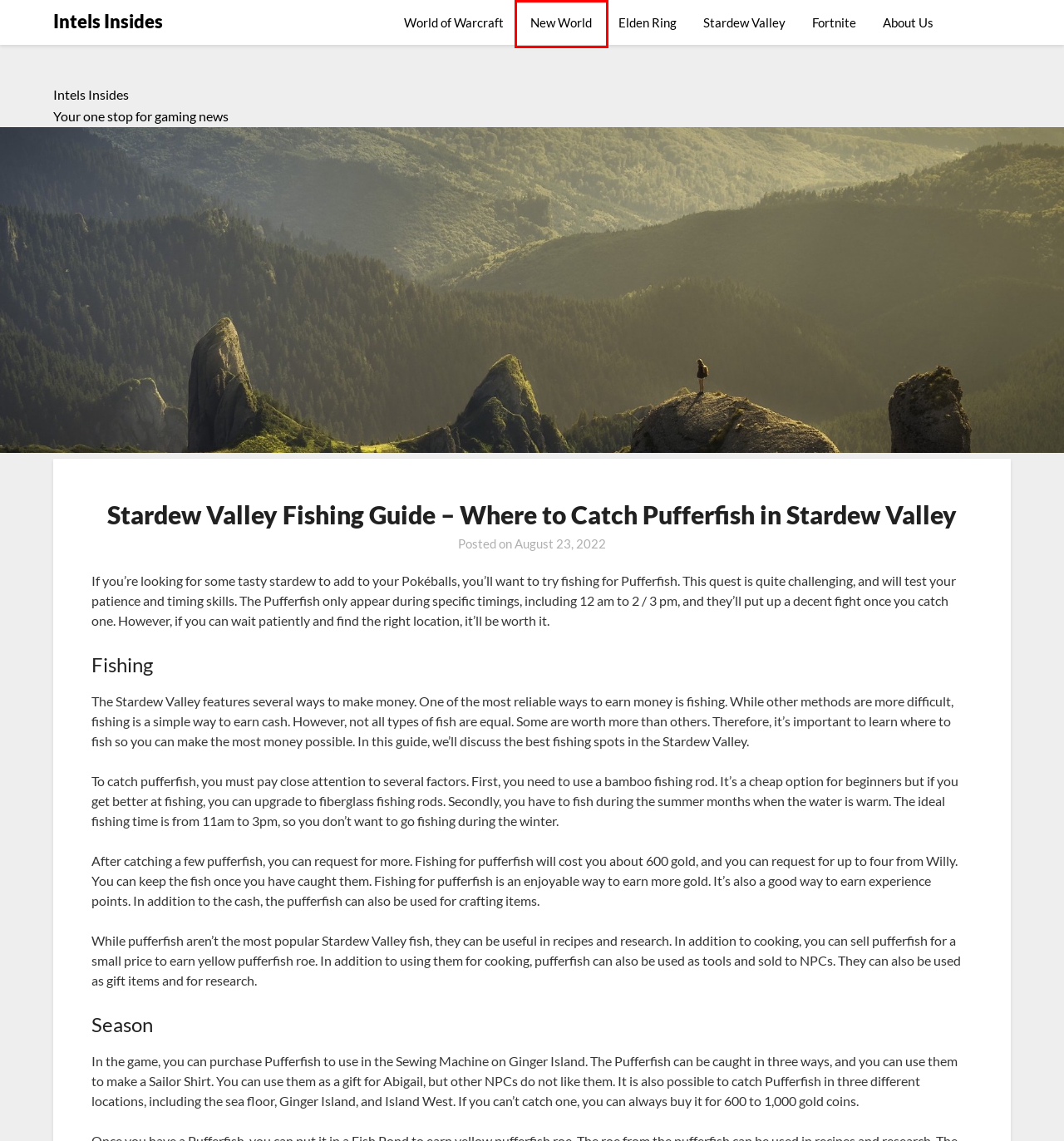You have been given a screenshot of a webpage, where a red bounding box surrounds a UI element. Identify the best matching webpage description for the page that loads after the element in the bounding box is clicked. Options include:
A. New World Archives - Intels Insides
B. Intels Insides - All you need to know about gaming
C. Fortnite Archives - Intels Insides
D. How to Make Water Breathing Potion in Minecraft - Intels Insides
E. About Us - Intels Insides
F. Elden Ring Archives - Intels Insides
G. World of Warcraft Archives - Intels Insides
H. Stardew Valley Archives - Intels Insides

A